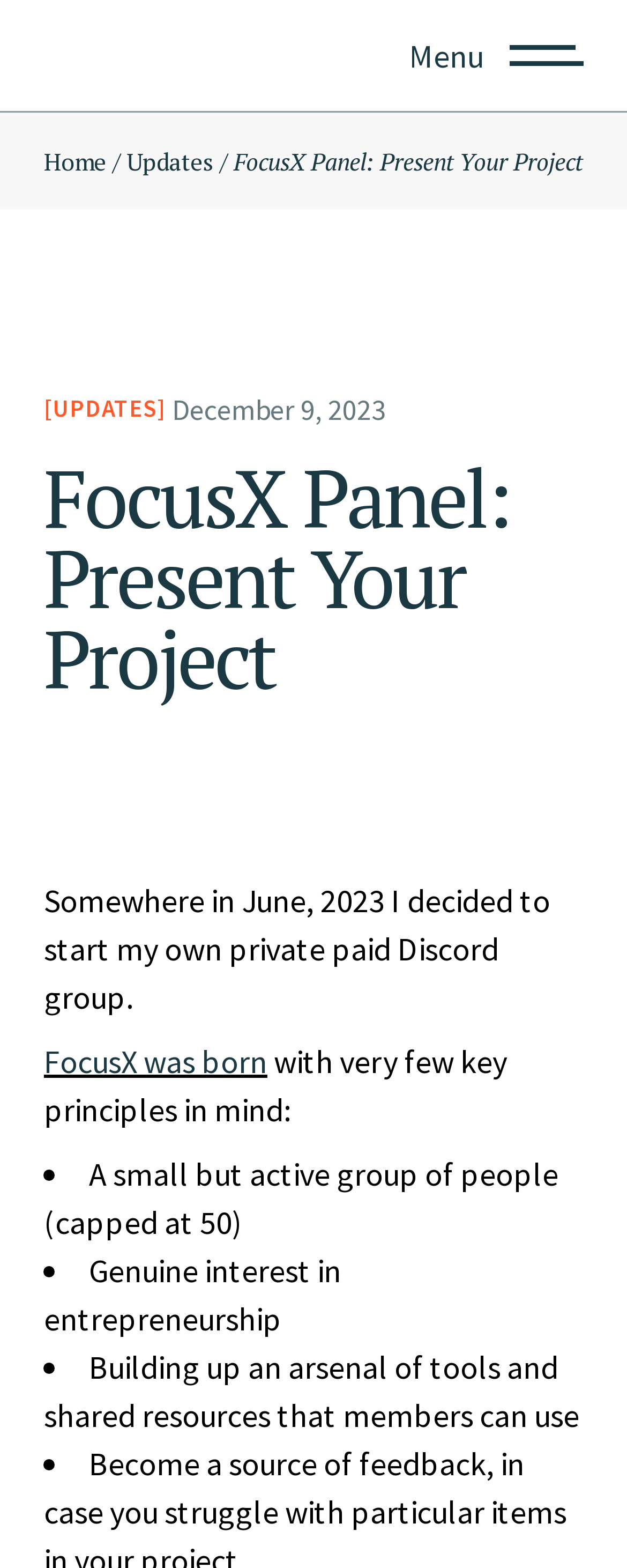Determine the main headline from the webpage and extract its text.

FocusX Panel: Present Your Project